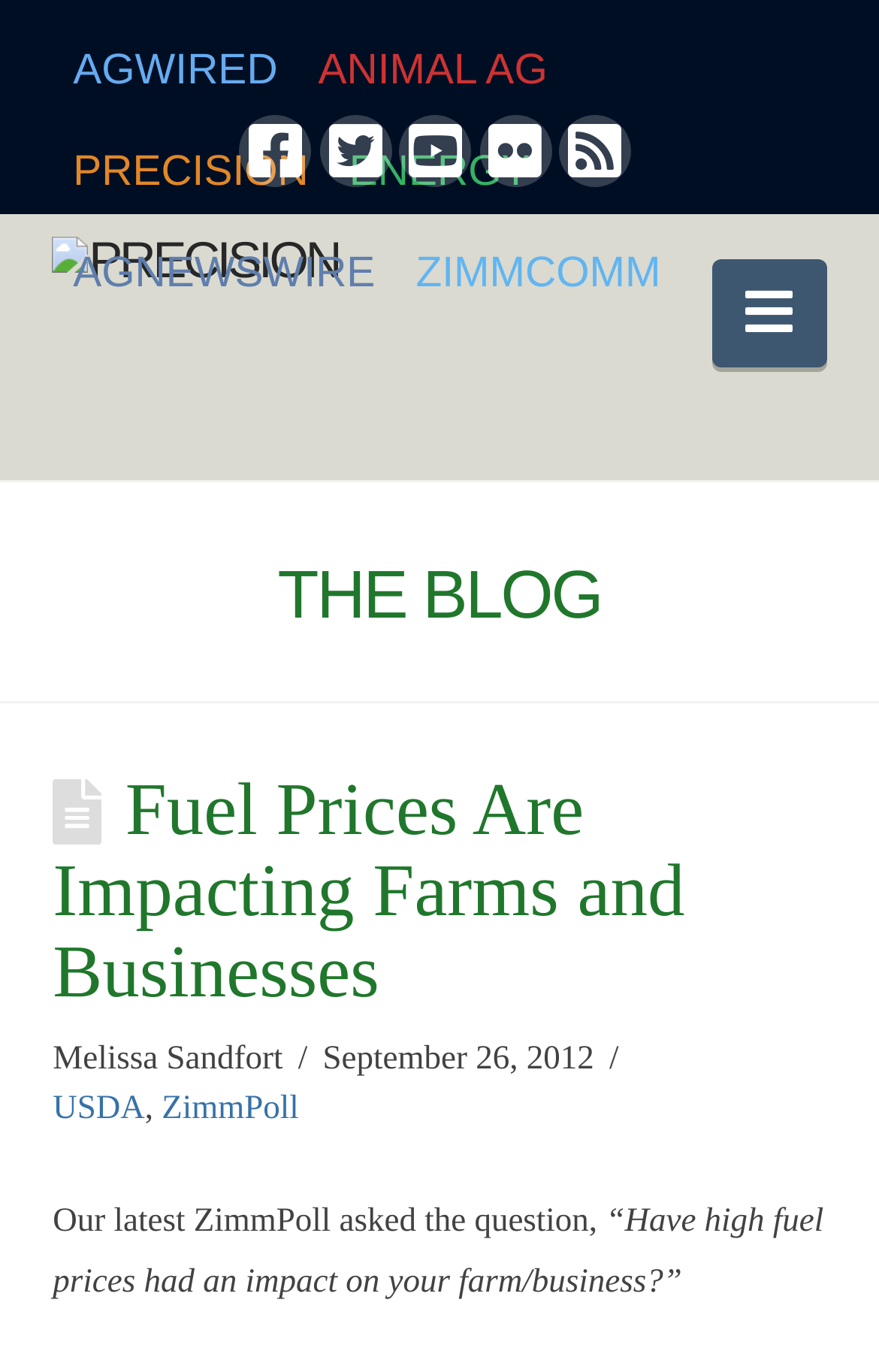Using the information in the image, could you please answer the following question in detail:
What is the topic of the ZimmPoll?

I found the topic of the ZimmPoll by looking at the StaticText element with the text '“Have high fuel prices had an impact on your farm/business?”' inside the HeaderAsNonLandmark element.